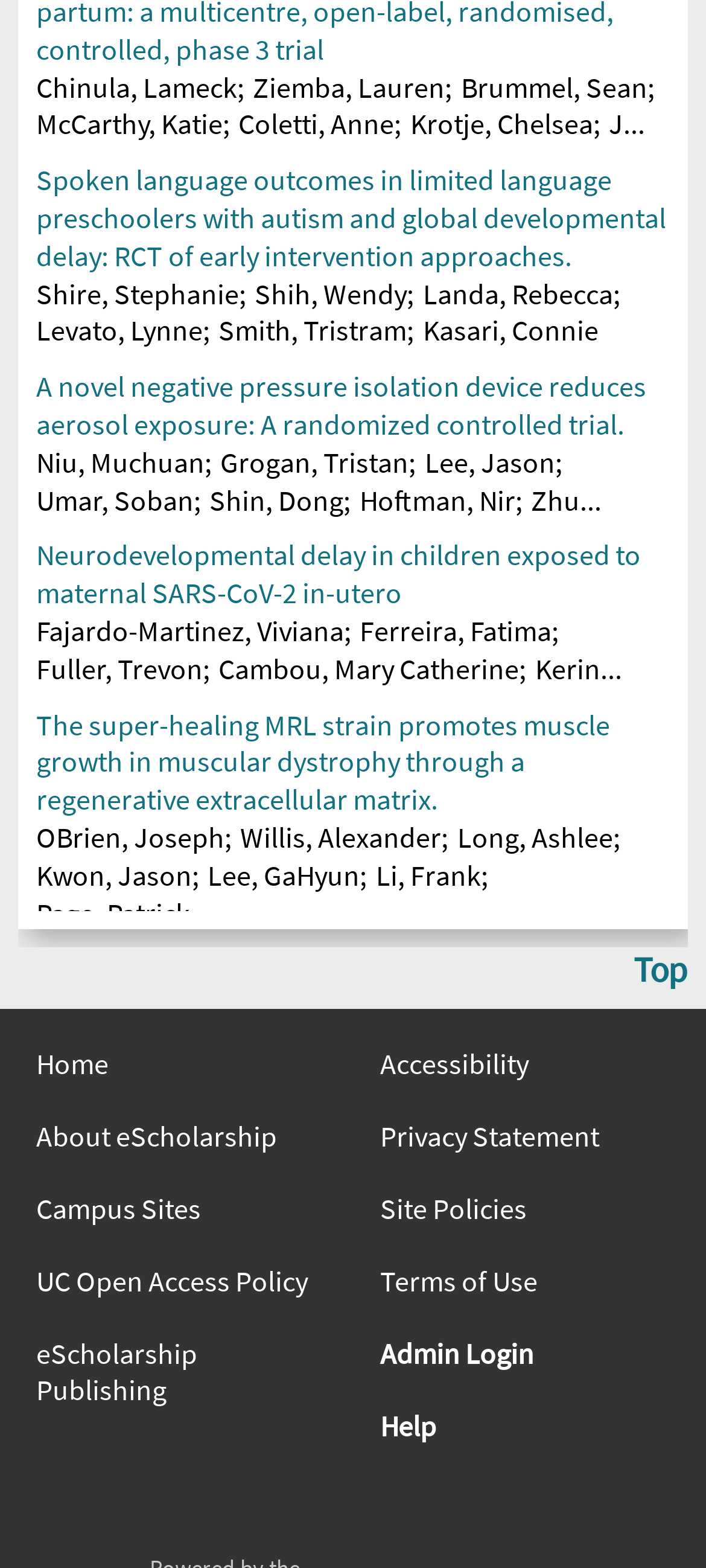Can you give a detailed response to the following question using the information from the image? How many research papers are listed on this webpage?

I counted the number of heading elements with text content that appears to be research paper titles, and found at least three of them.